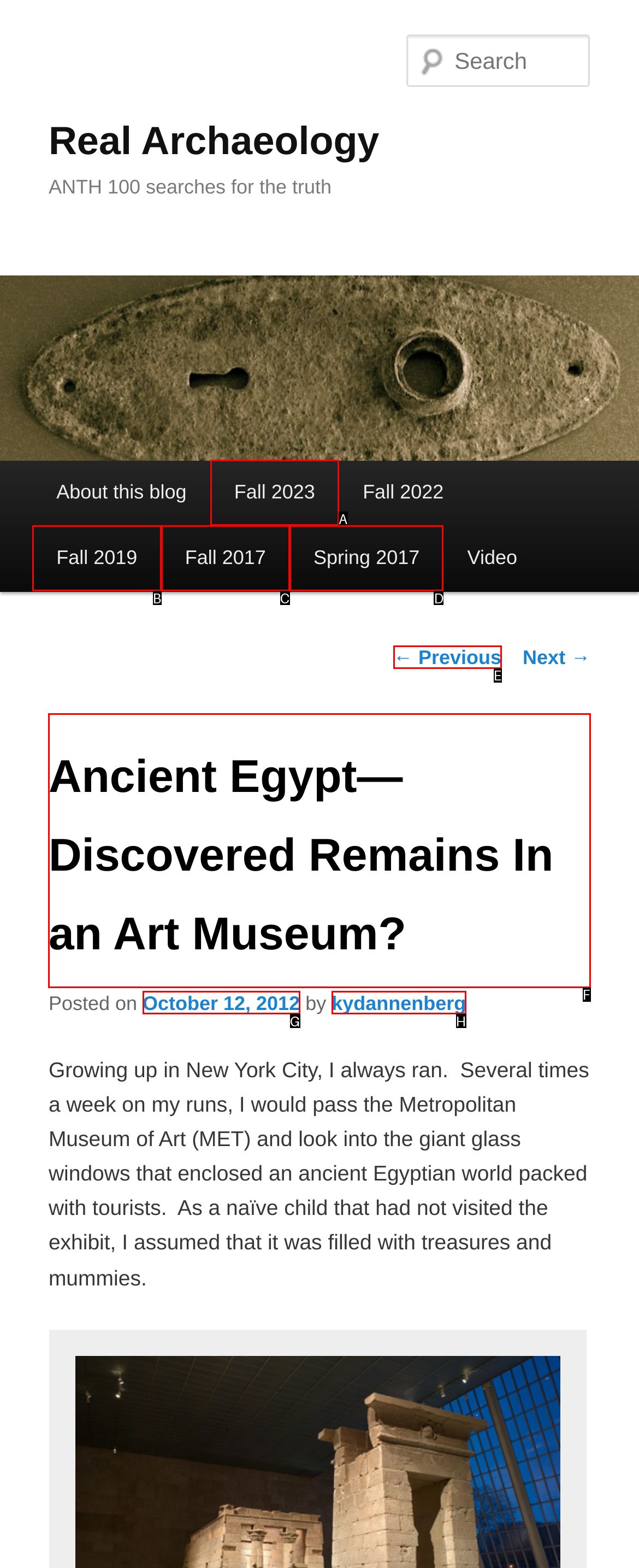Determine which HTML element I should select to execute the task: View the post details
Reply with the corresponding option's letter from the given choices directly.

F